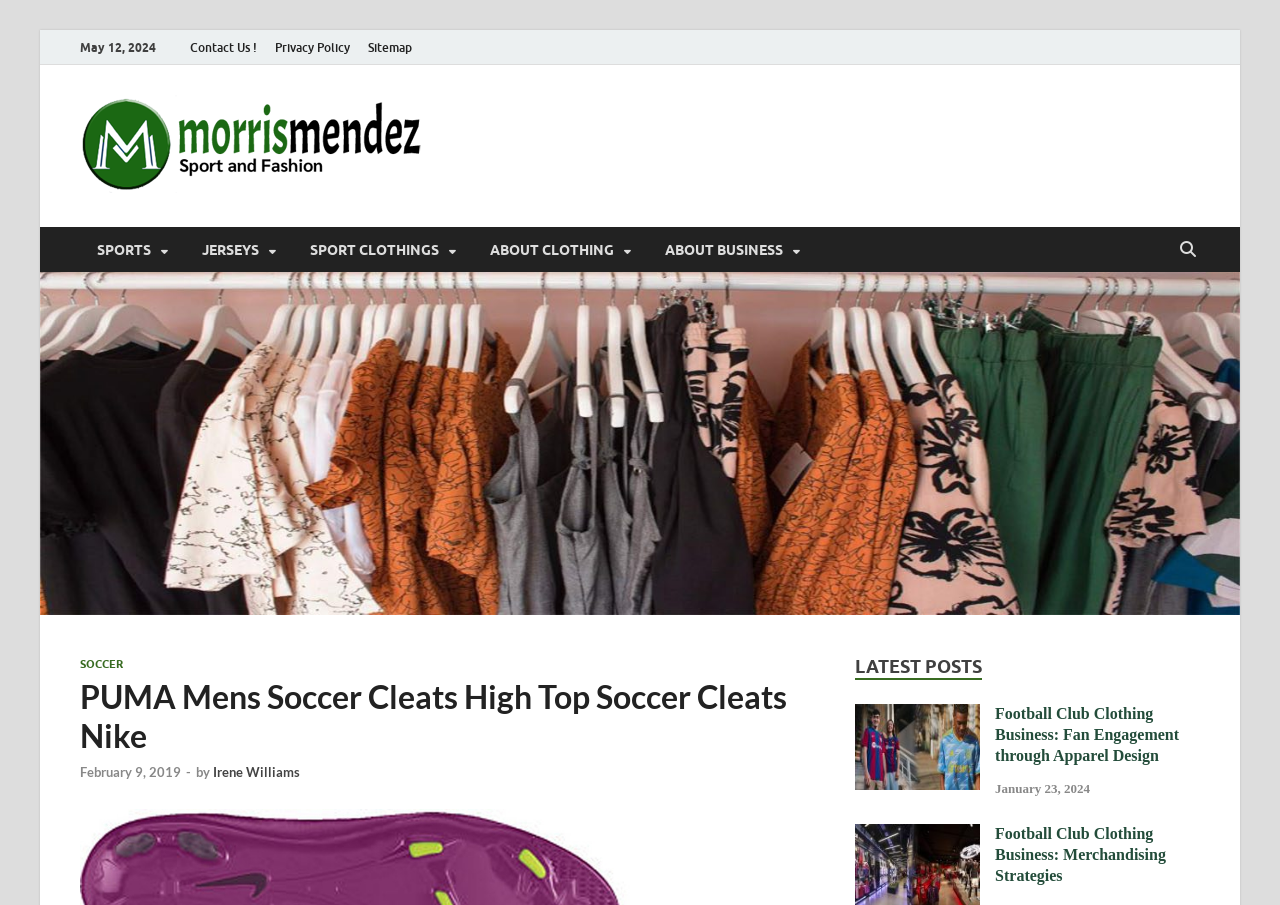Determine the bounding box coordinates for the region that must be clicked to execute the following instruction: "view previous post".

None